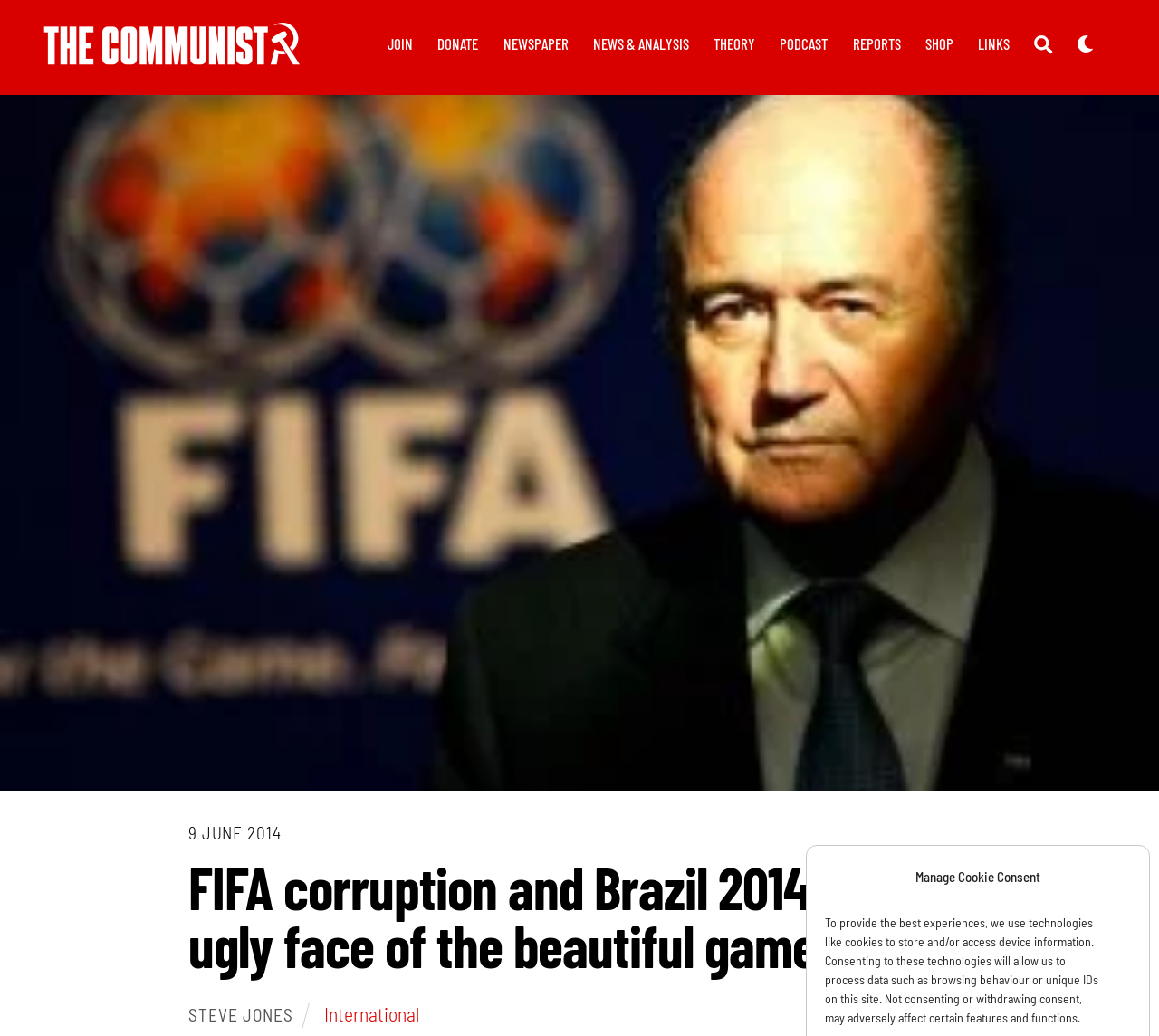Find the bounding box coordinates for the UI element that matches this description: "Theory".

[0.614, 0.014, 0.653, 0.07]